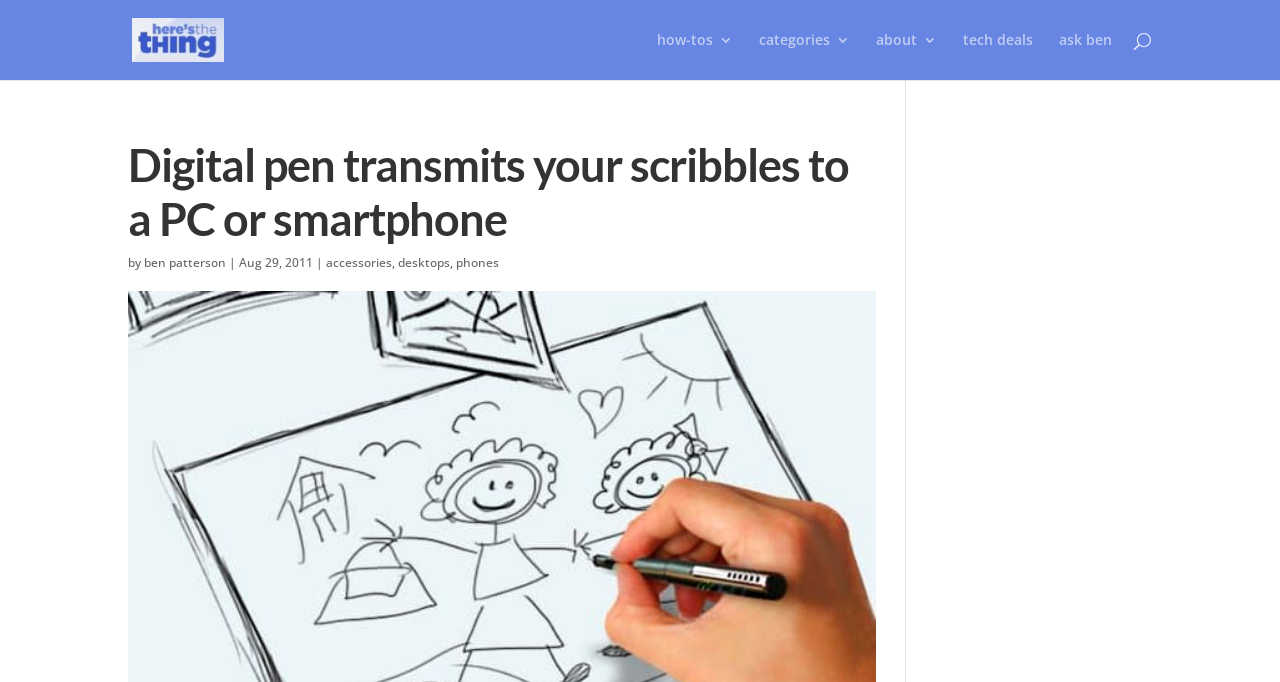What is the date of the article?
Answer with a single word or phrase, using the screenshot for reference.

Aug 29, 2011